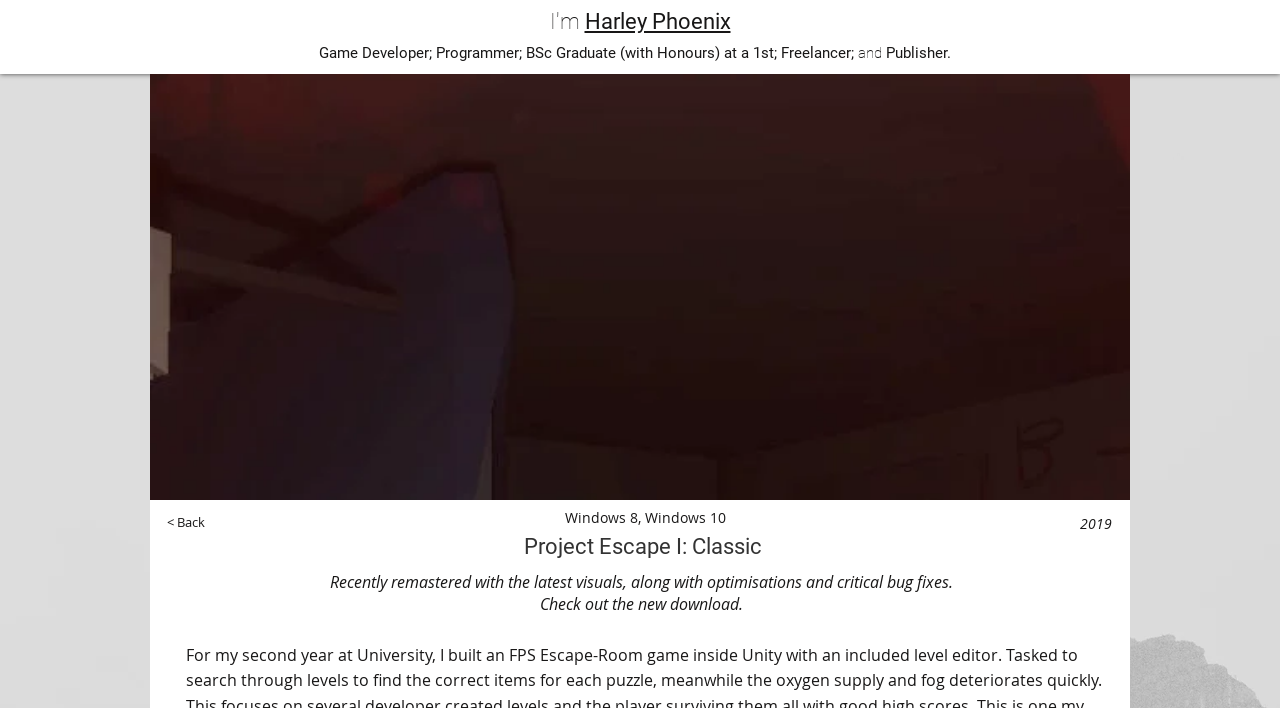Give a concise answer using one word or a phrase to the following question:
What is the developer's name?

Harley Phoenix